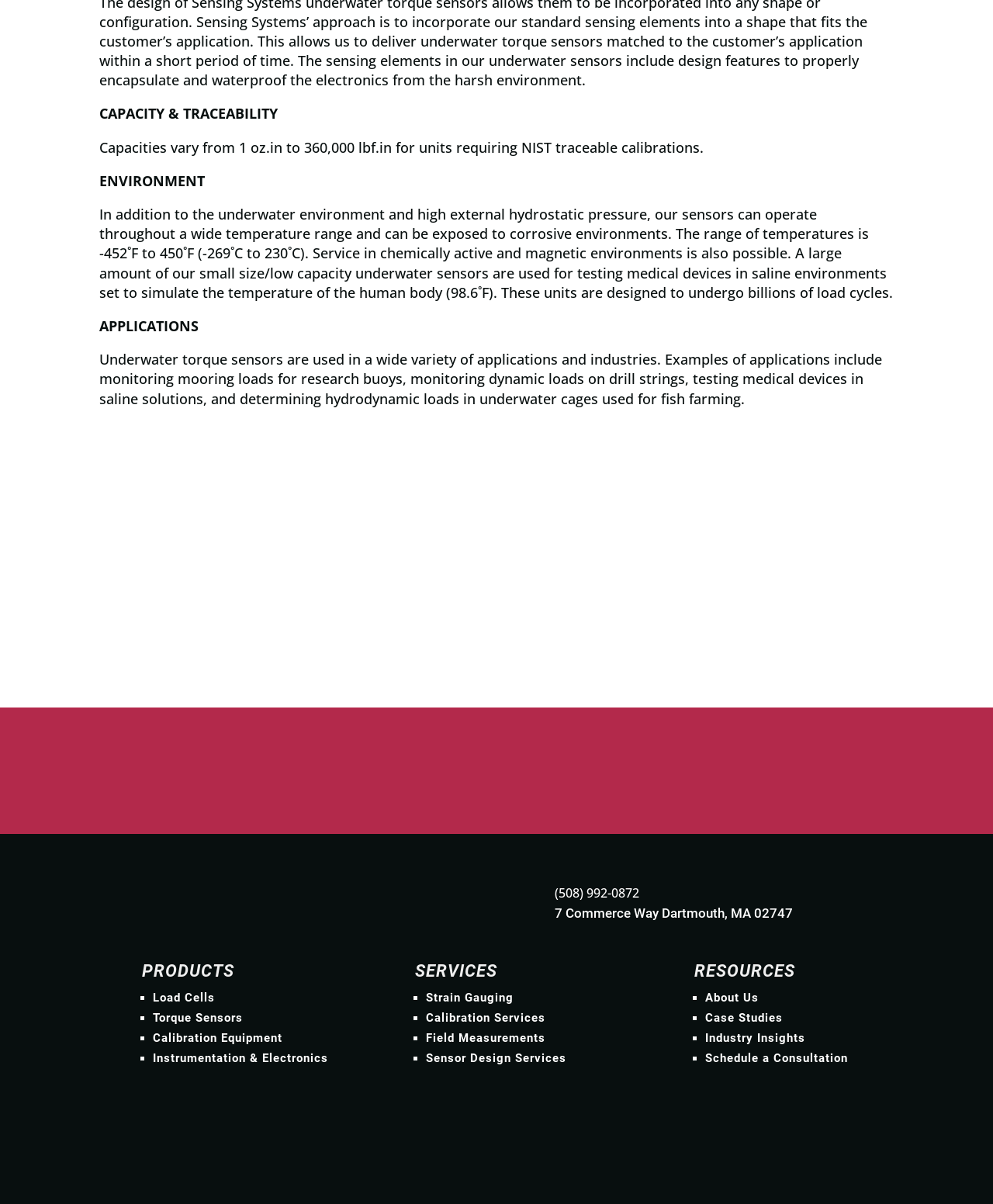Determine the bounding box of the UI element mentioned here: "Comments 0". The coordinates must be in the format [left, top, right, bottom] with values ranging from 0 to 1.

None